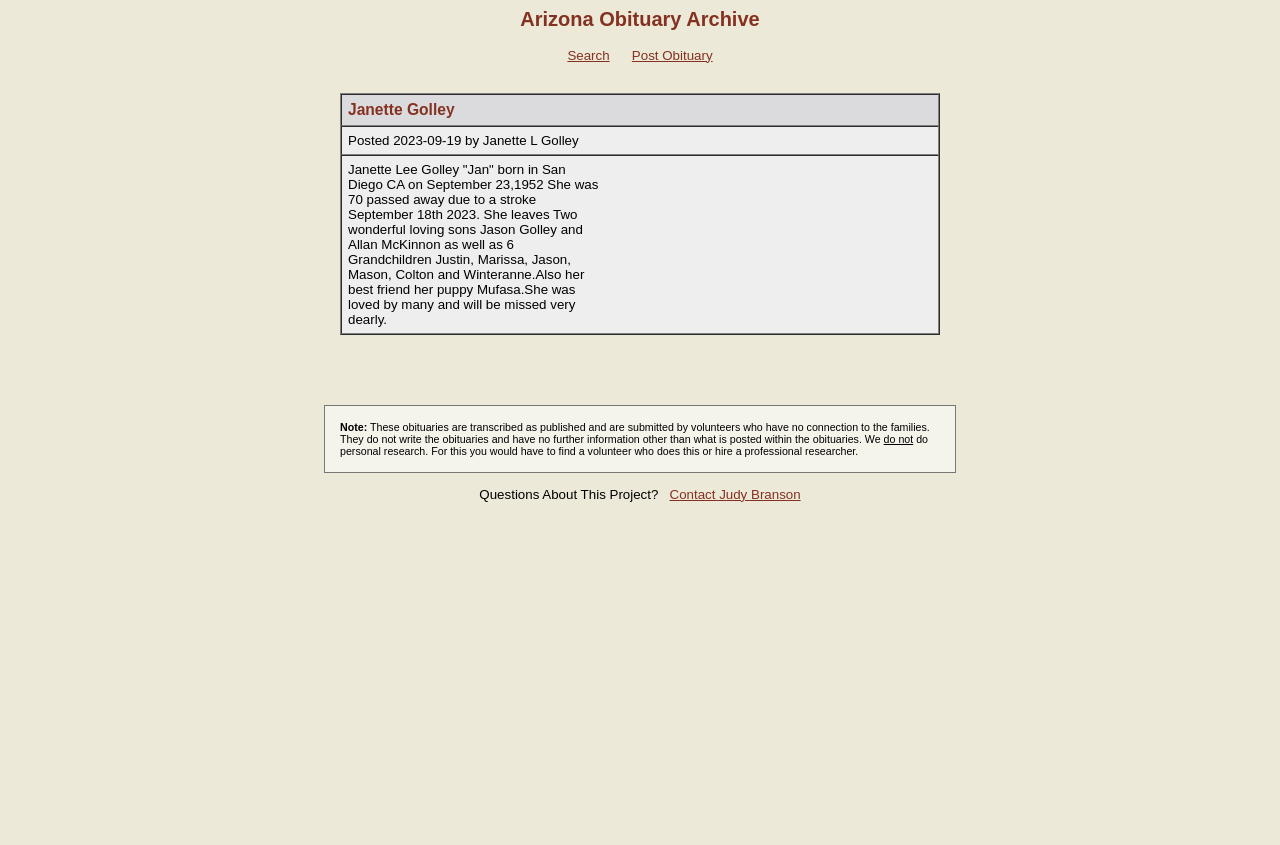Identify the coordinates of the bounding box for the element described below: "Contact Judy Branson". Return the coordinates as four float numbers between 0 and 1: [left, top, right, bottom].

[0.523, 0.576, 0.626, 0.594]